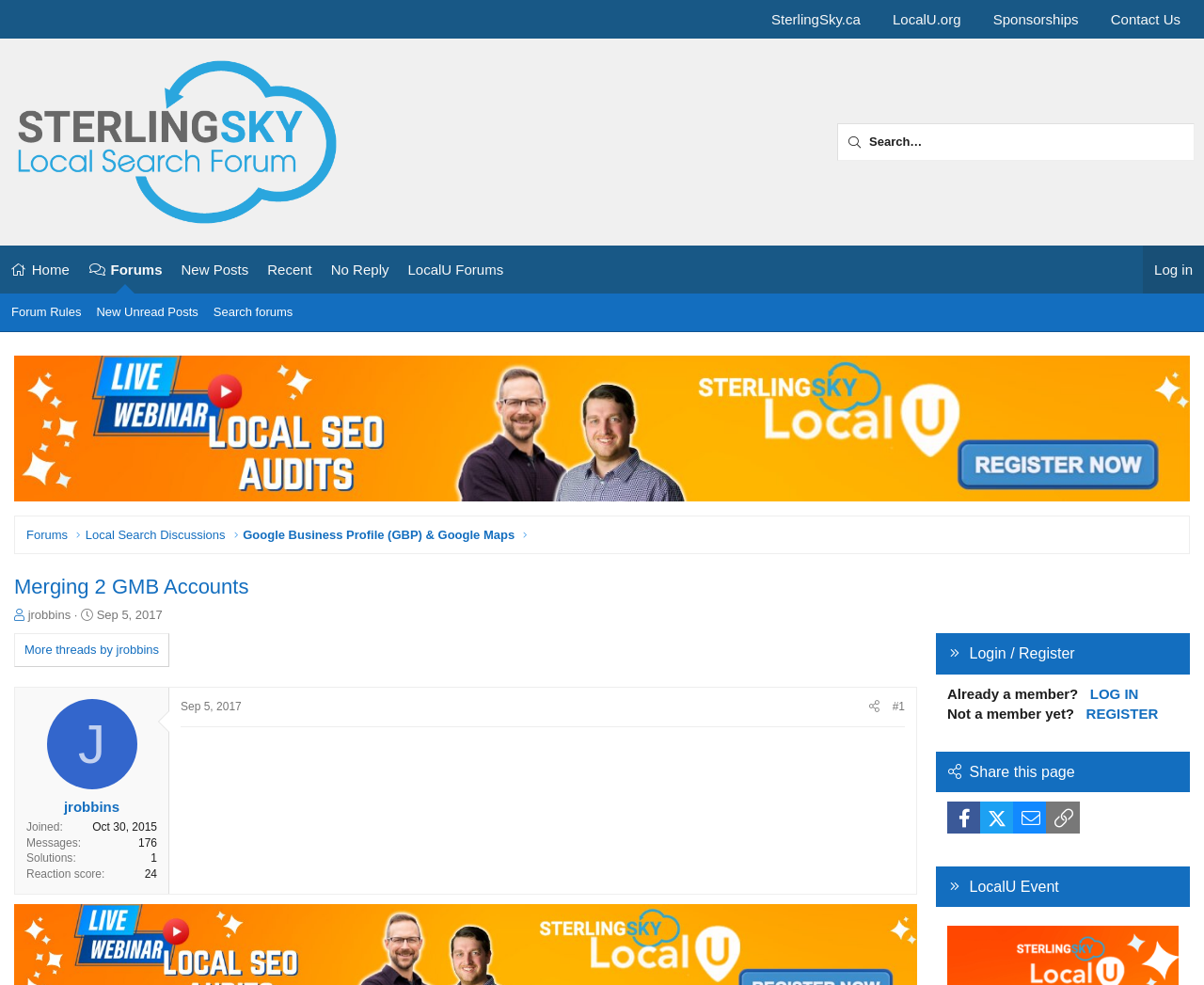What is the name of the forum?
Please provide a single word or phrase in response based on the screenshot.

Local Search Forum